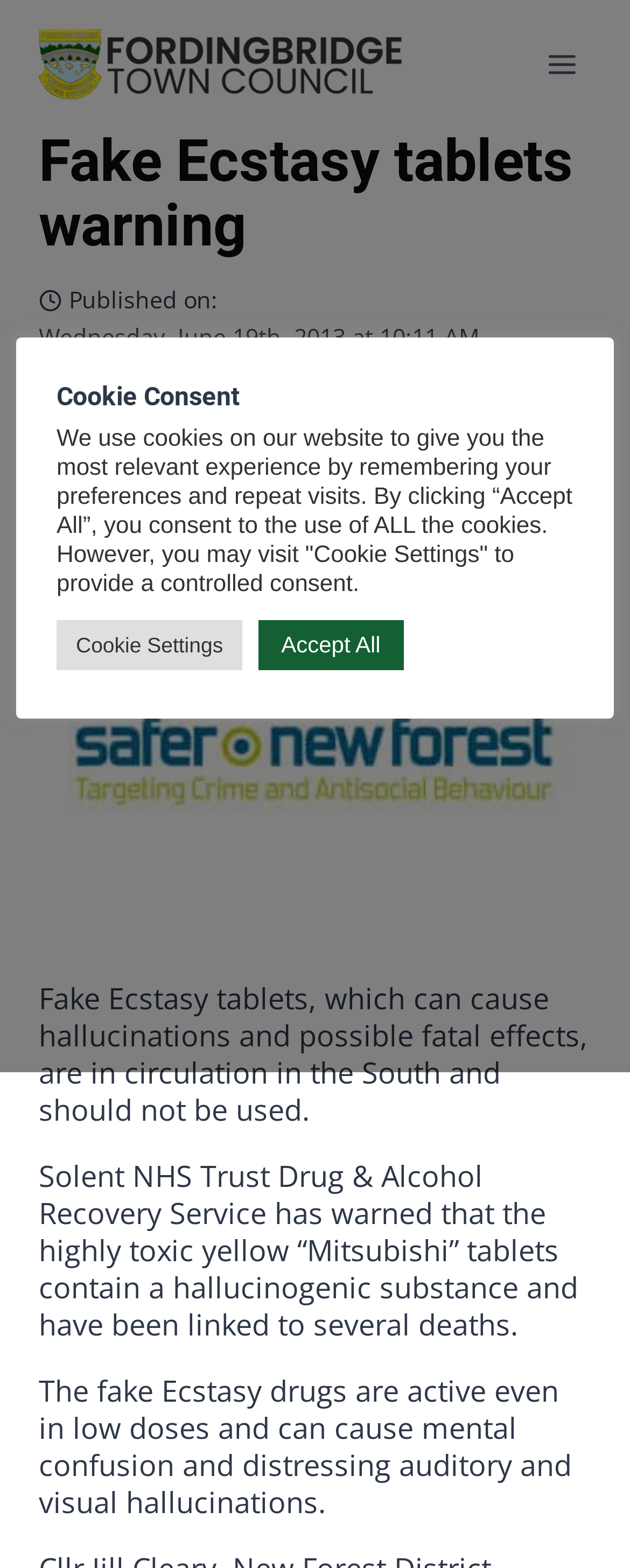Find the headline of the webpage and generate its text content.

Fake Ecstasy tablets warning